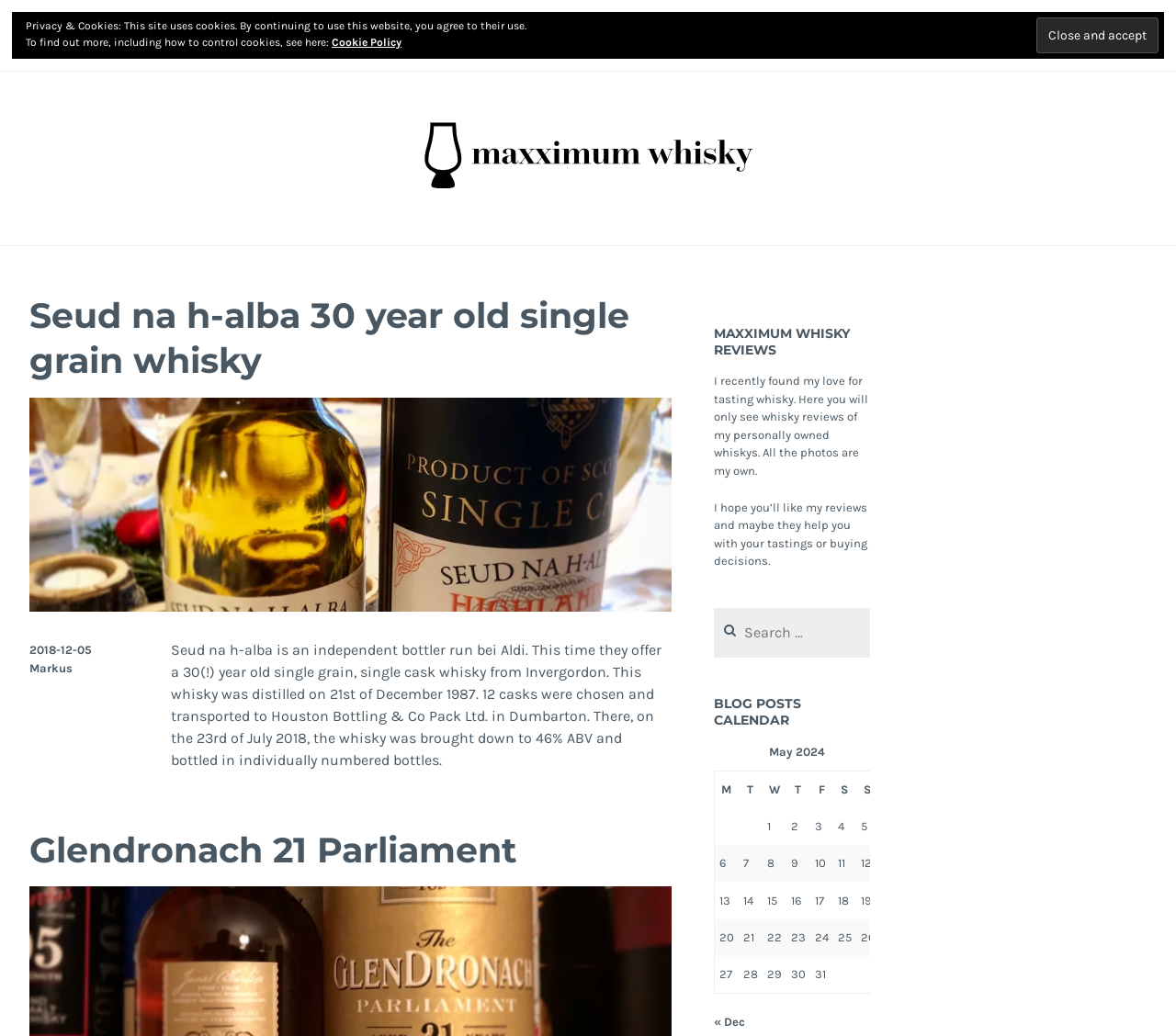What is the ABV of the Seud na h-alba whisky?
Provide a one-word or short-phrase answer based on the image.

46%